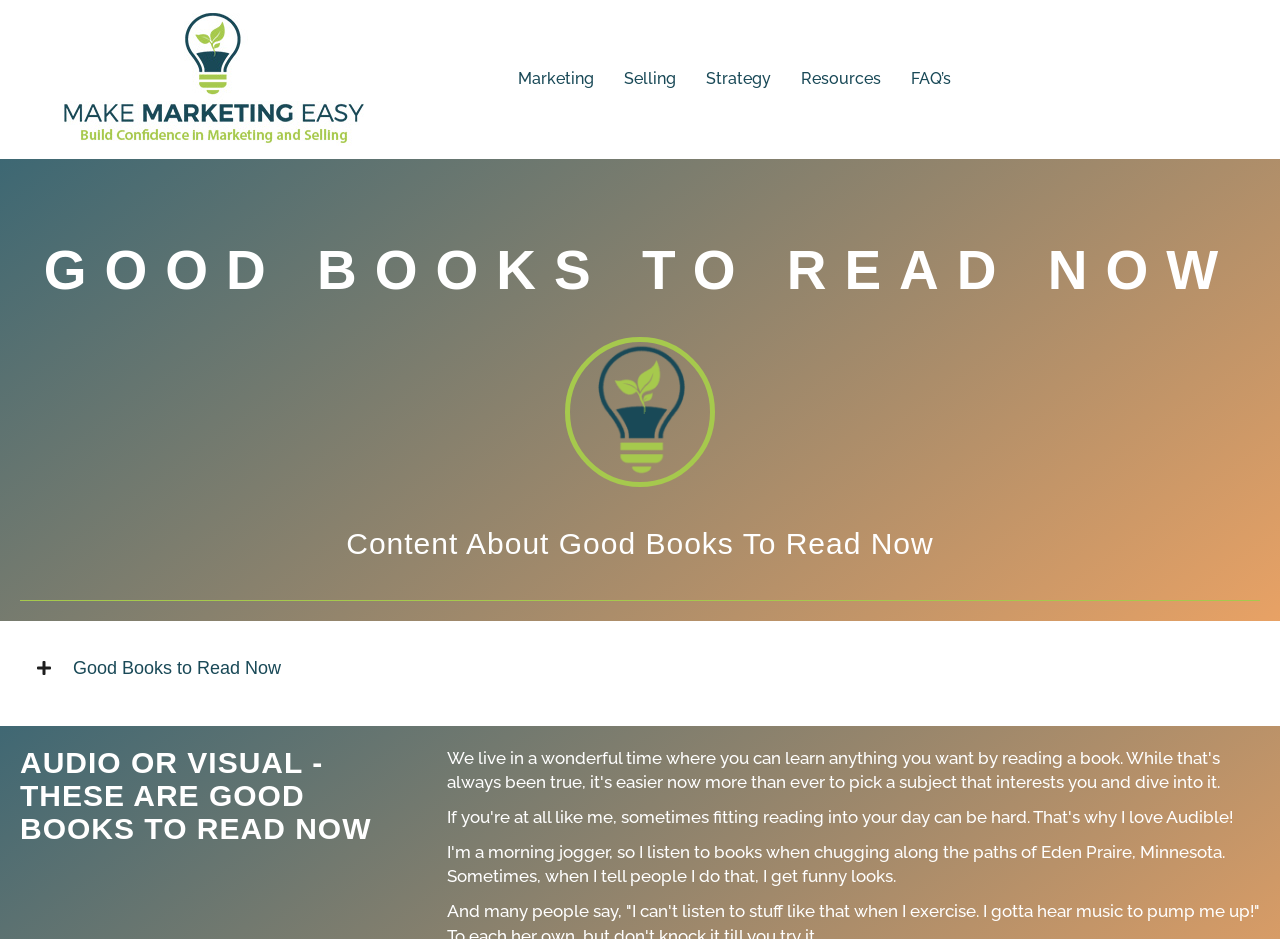What is the logo of the website?
Respond to the question with a well-detailed and thorough answer.

The logo of the website is located at the top left corner of the webpage, and it is an image with the text 'MME-Logo v5-300x133px-11-29-2020'.